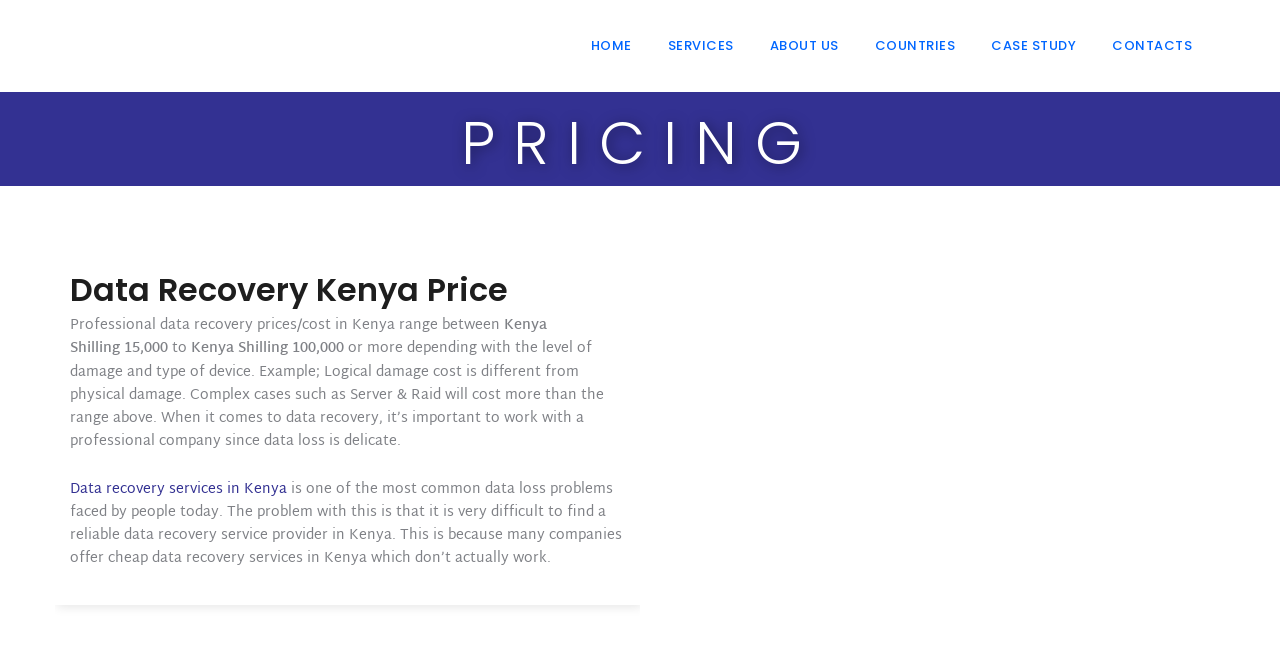Describe in detail what you see on the webpage.

The webpage is about data recovery prices in Kenya, specifically focusing on the cost of data recovery services in the country. At the top of the page, there is a navigation menu with six links: "HOME", "SERVICES", "ABOUT US", "COUNTRIES", "CASE STUDY", and "CONTACTS", aligned horizontally and evenly spaced.

Below the navigation menu, there is a prominent heading "PRICING" that spans almost the entire width of the page. Underneath this heading, there is a subheading "Data Recovery Kenya Price" followed by a paragraph of text that explains the range of prices for data recovery services in Kenya, from 15,000 to 100,000 Kenya Shillings or more, depending on the level of damage and type of device.

To the right of this text, there is an image related to data recovery prices in Nairobi, Kenya. Below the image, there is a link to "Data recovery services in Kenya" and another paragraph of text that discusses the challenges of finding a reliable data recovery service provider in Kenya.

Overall, the webpage appears to be providing information about data recovery prices and services in Kenya, with a focus on the importance of working with a professional company.